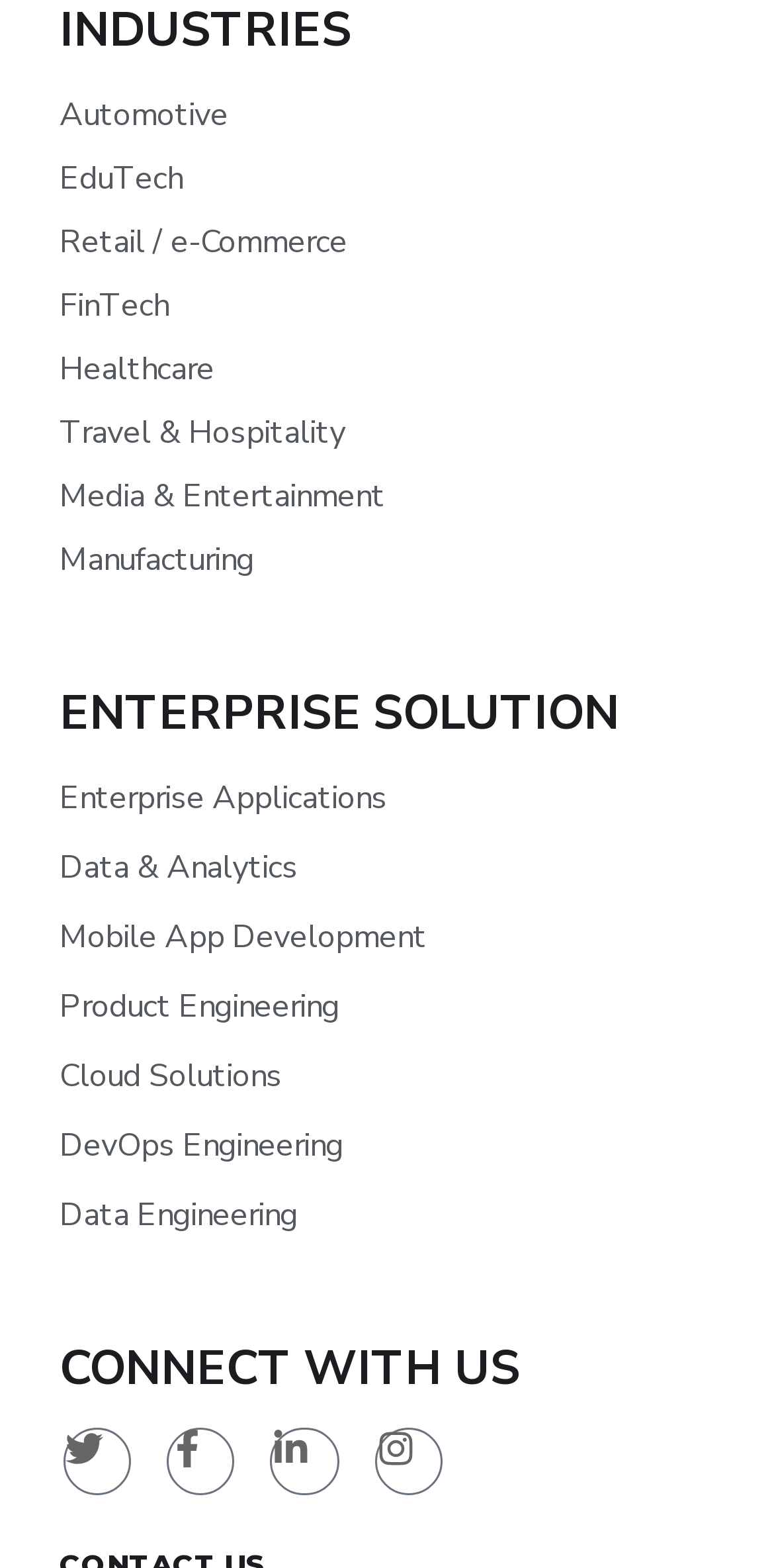Find the bounding box coordinates of the clickable area required to complete the following action: "Search for something".

None